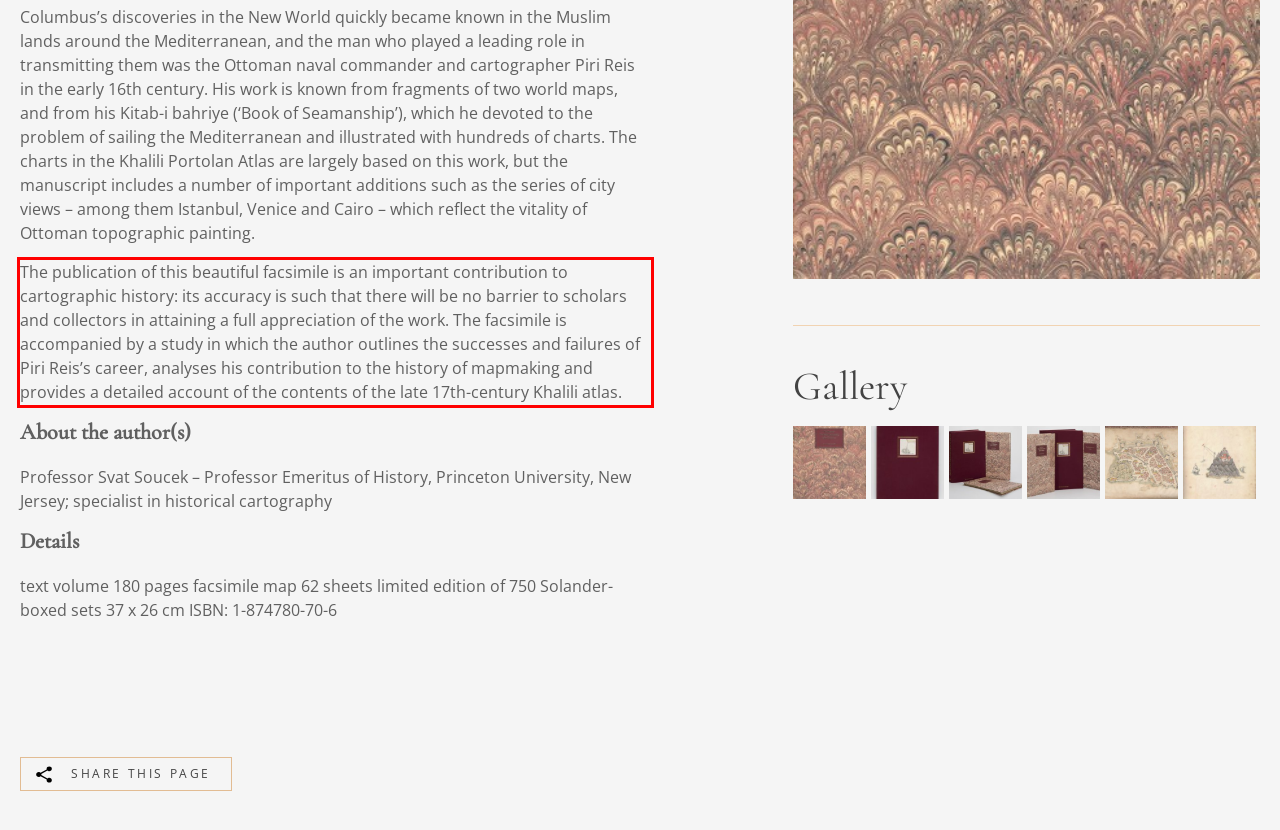Examine the screenshot of the webpage, locate the red bounding box, and perform OCR to extract the text contained within it.

The publication of this beautiful facsimile is an important contribution to cartographic history: its accuracy is such that there will be no barrier to scholars and collectors in attaining a full appreciation of the work. The facsimile is accompanied by a study in which the author outlines the successes and failures of Piri Reis’s career, analyses his contribution to the history of mapmaking and provides a detailed account of the contents of the late 17th-century Khalili atlas.